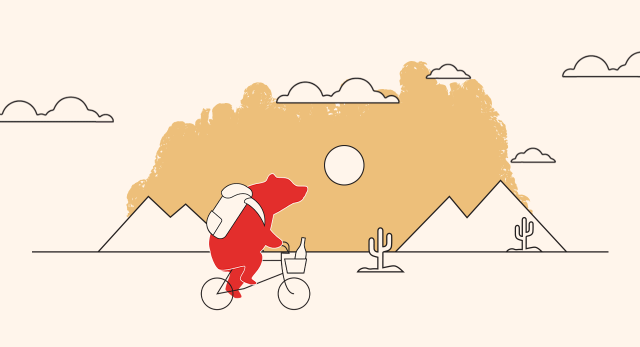Reply to the question with a single word or phrase:
What is the bear carrying in the basket?

A bottle